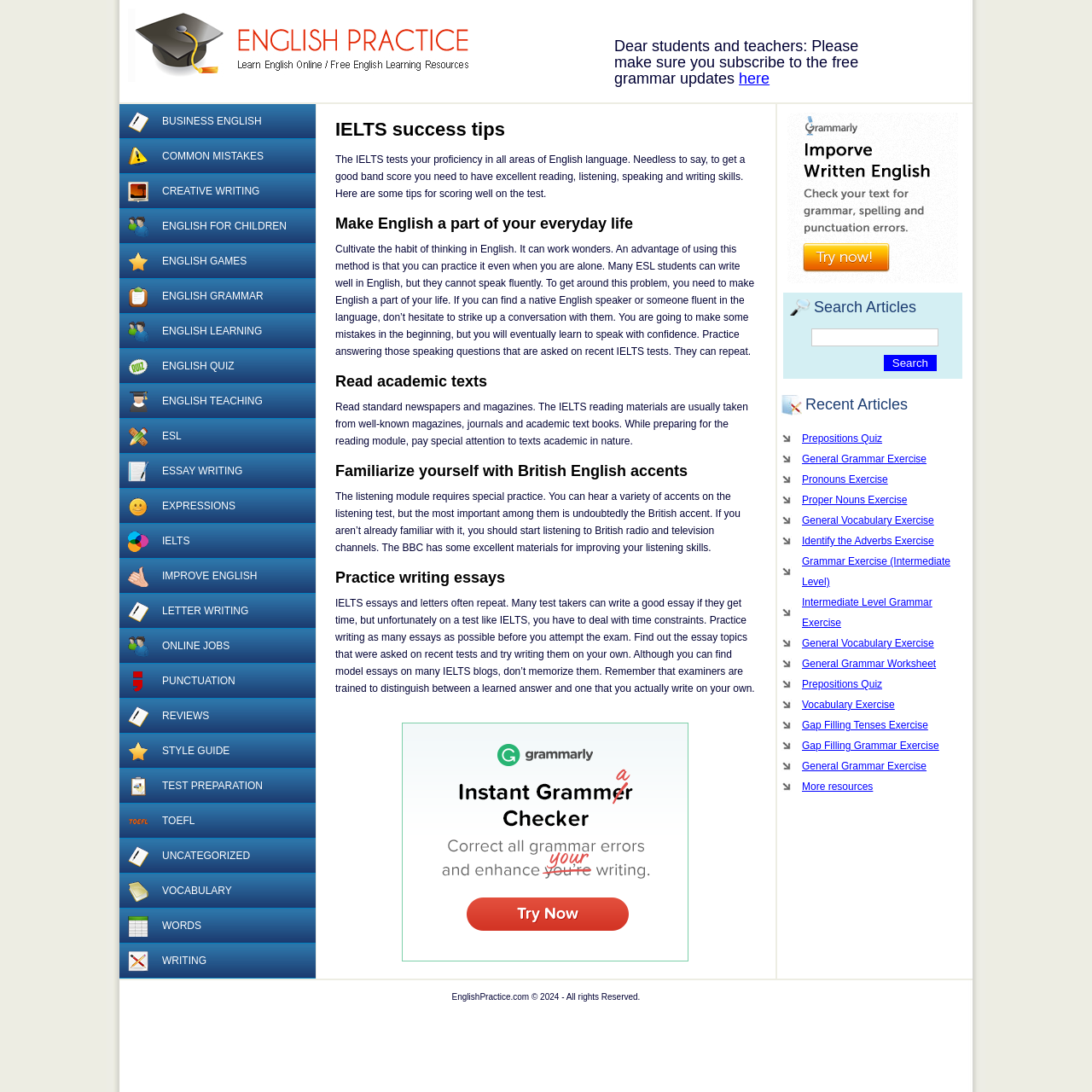Refer to the image and answer the question with as much detail as possible: What is the purpose of this webpage?

Based on the webpage content, it appears to be a resource for learning and practicing English, with various sections and articles dedicated to improving English skills, such as grammar, vocabulary, and writing.